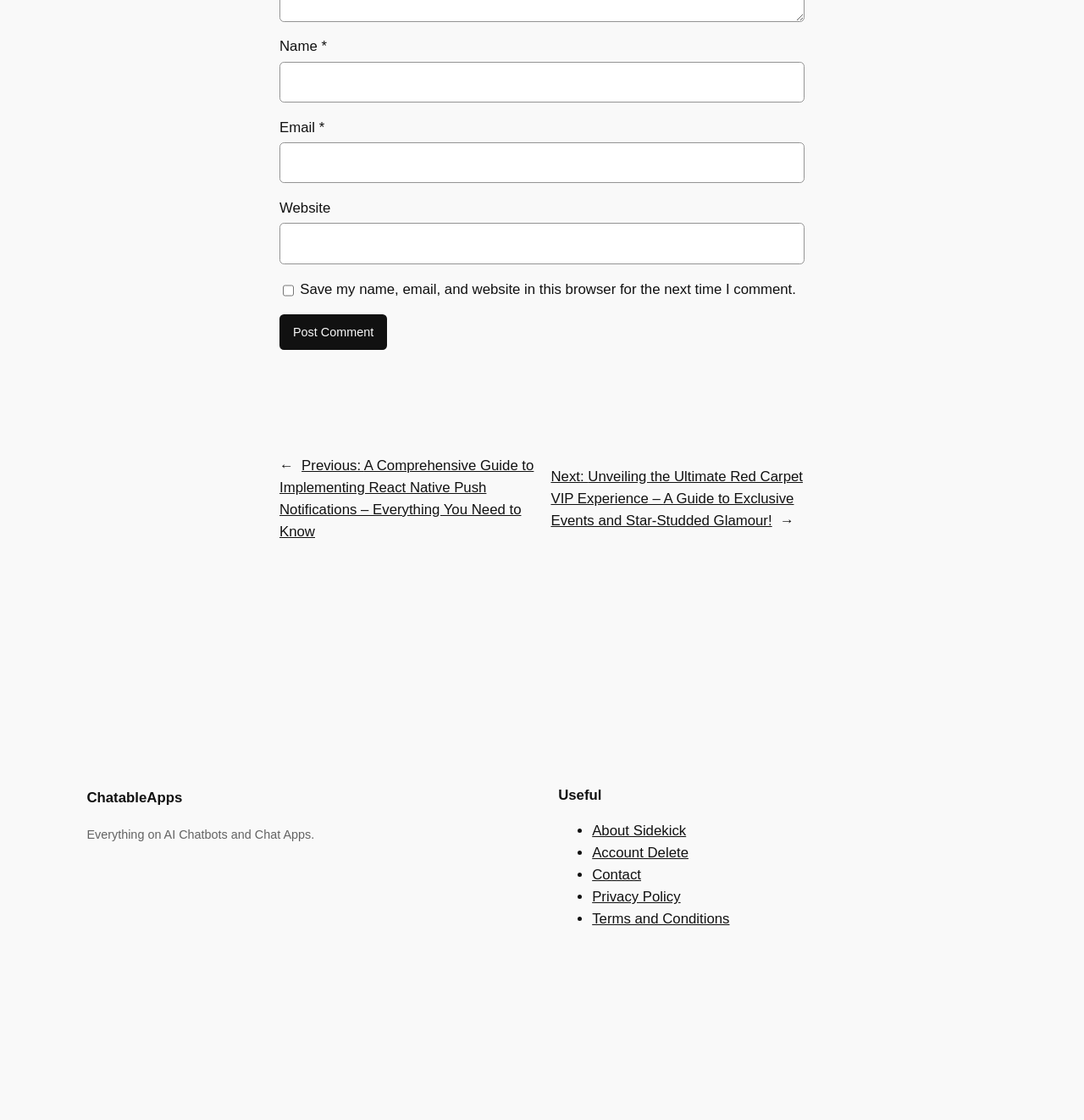Determine the bounding box coordinates for the UI element with the following description: "name="submit" value="Post Comment"". The coordinates should be four float numbers between 0 and 1, represented as [left, top, right, bottom].

[0.258, 0.281, 0.357, 0.312]